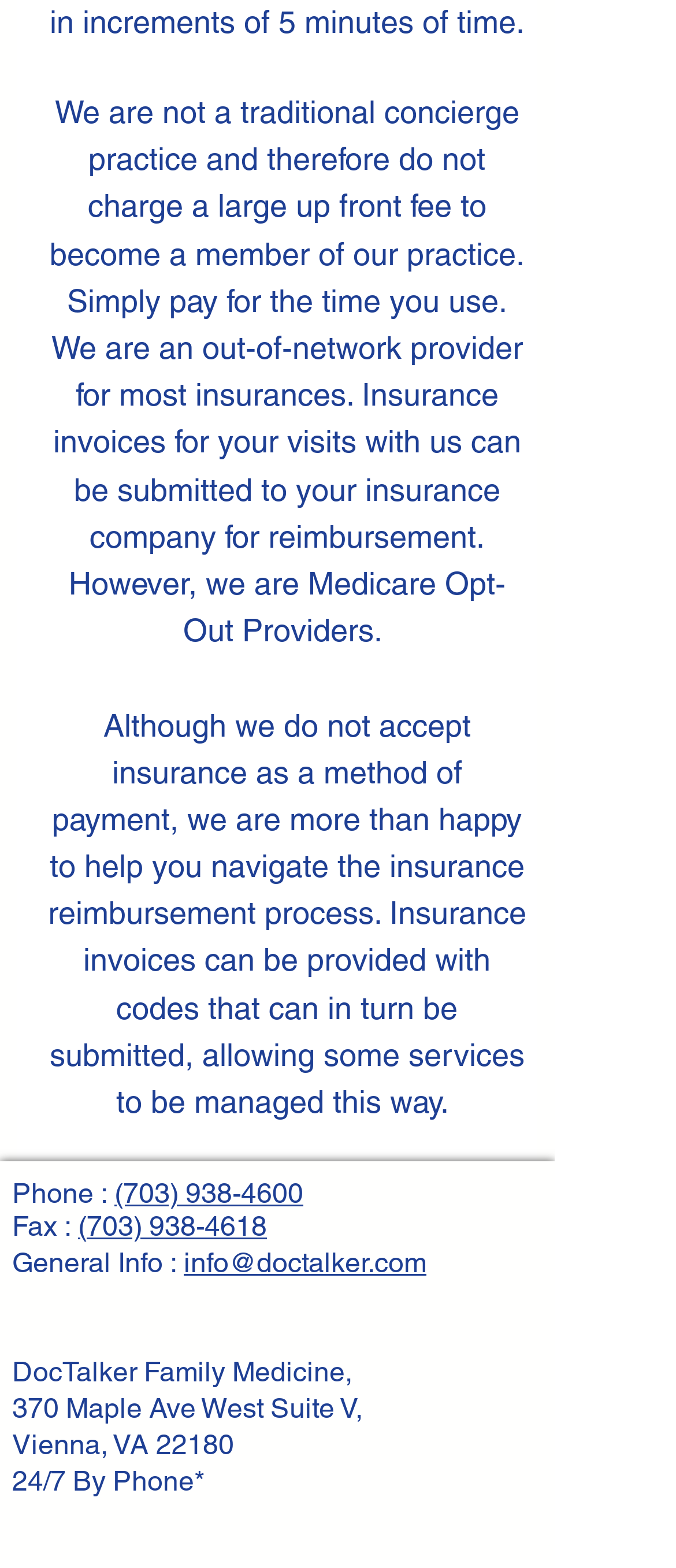What is the fax number of the practice?
Using the image, give a concise answer in the form of a single word or short phrase.

703) 938-4618